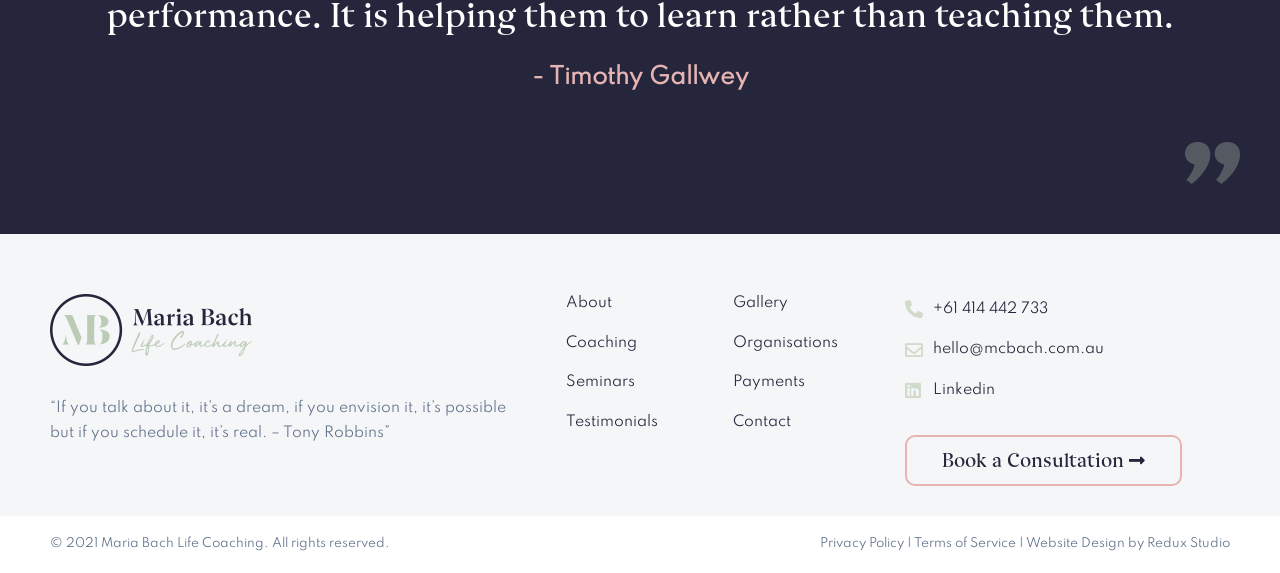From the element description: "Website Design by Redux Studio", extract the bounding box coordinates of the UI element. The coordinates should be expressed as four float numbers between 0 and 1, in the order [left, top, right, bottom].

[0.802, 0.937, 0.961, 0.96]